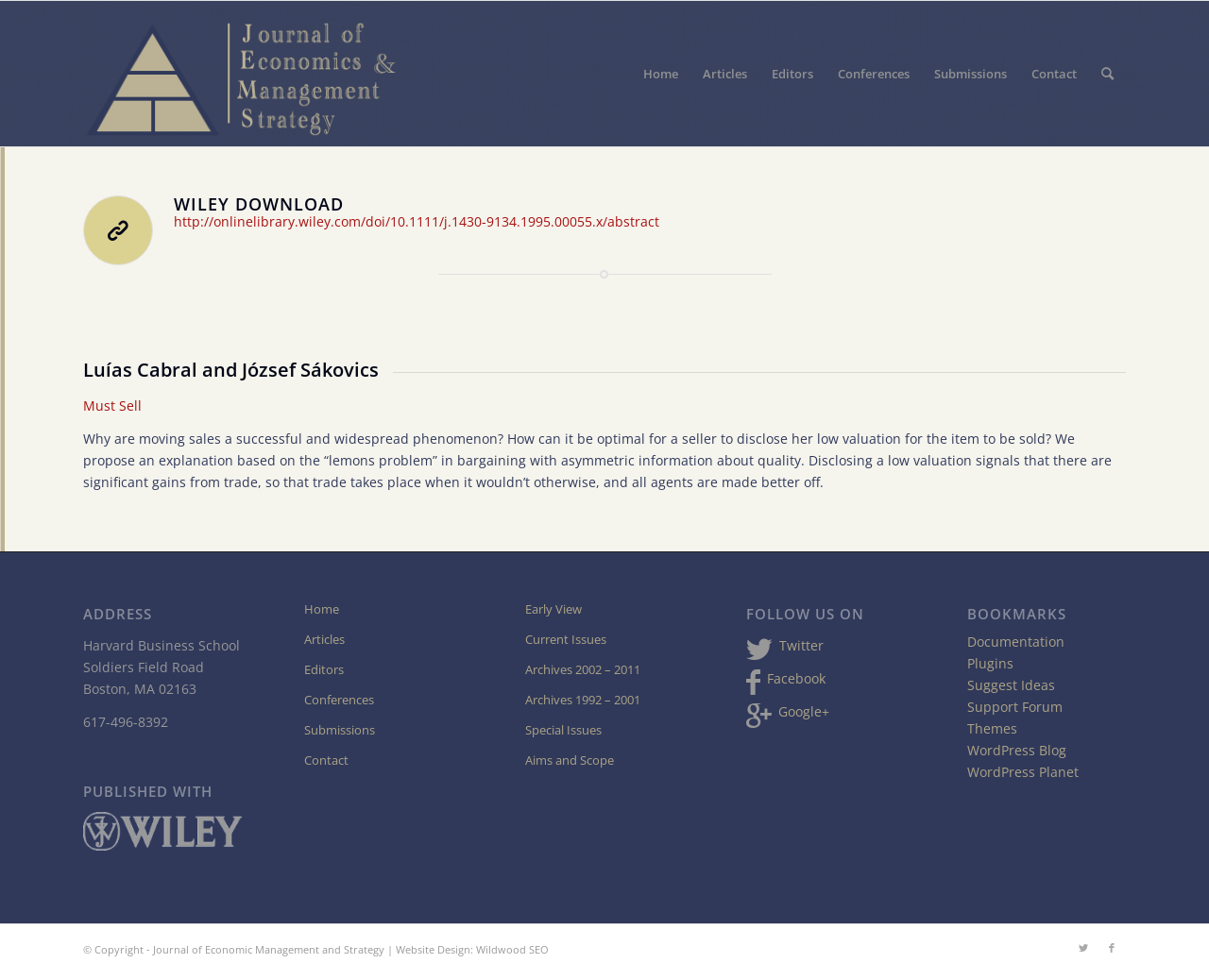Locate the bounding box coordinates of the clickable part needed for the task: "Read the blog post by Zahid Joney".

None